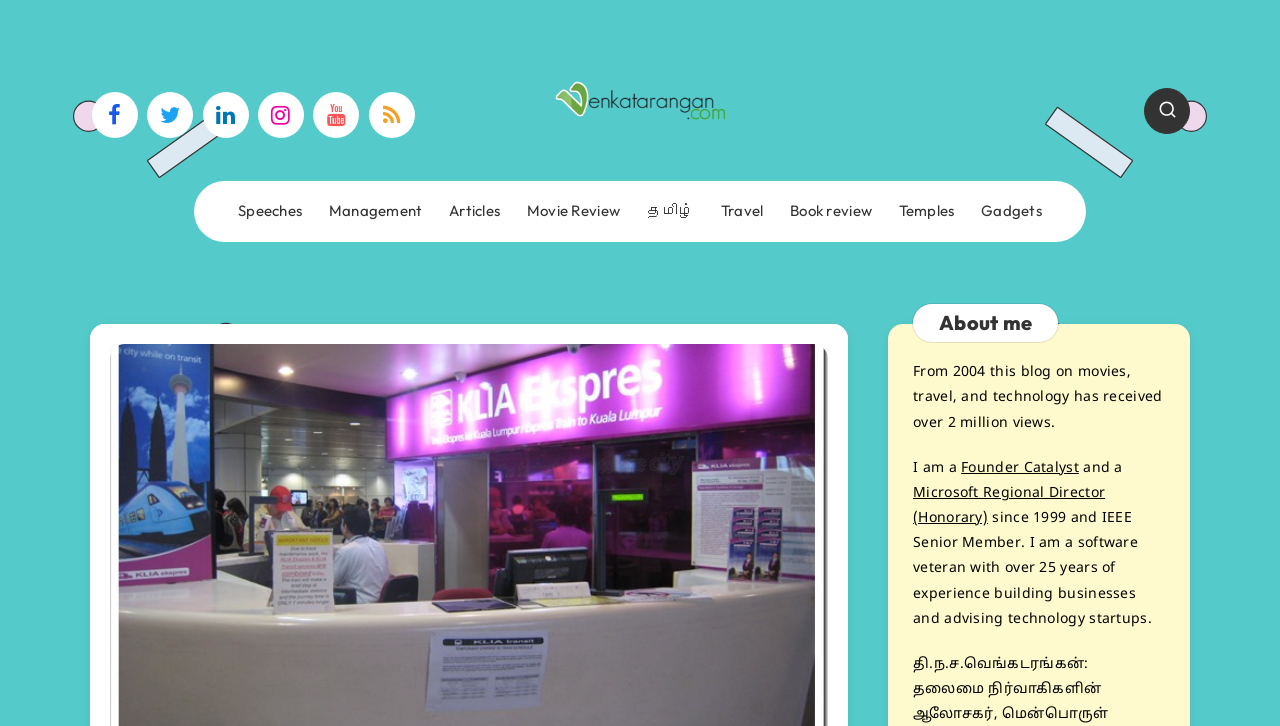Examine the screenshot and answer the question in as much detail as possible: What is the language of the 'தமிழ்' link?

I recognized the script of the link 'தமிழ்' as Tamil, which is a Dravidian language spoken in India and Sri Lanka.